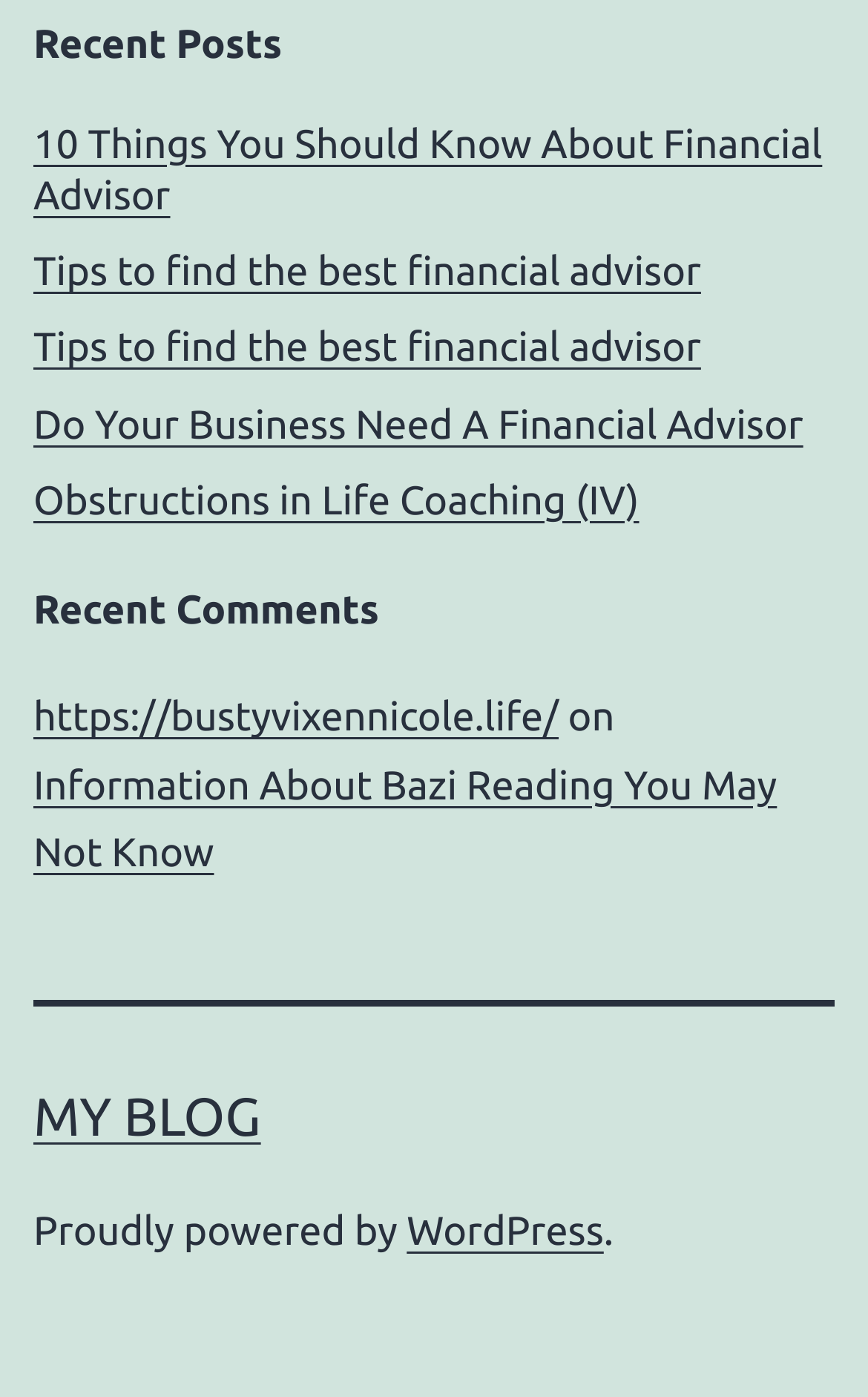Please provide the bounding box coordinates for the element that needs to be clicked to perform the following instruction: "read article about financial advisor". The coordinates should be given as four float numbers between 0 and 1, i.e., [left, top, right, bottom].

[0.038, 0.085, 0.962, 0.16]